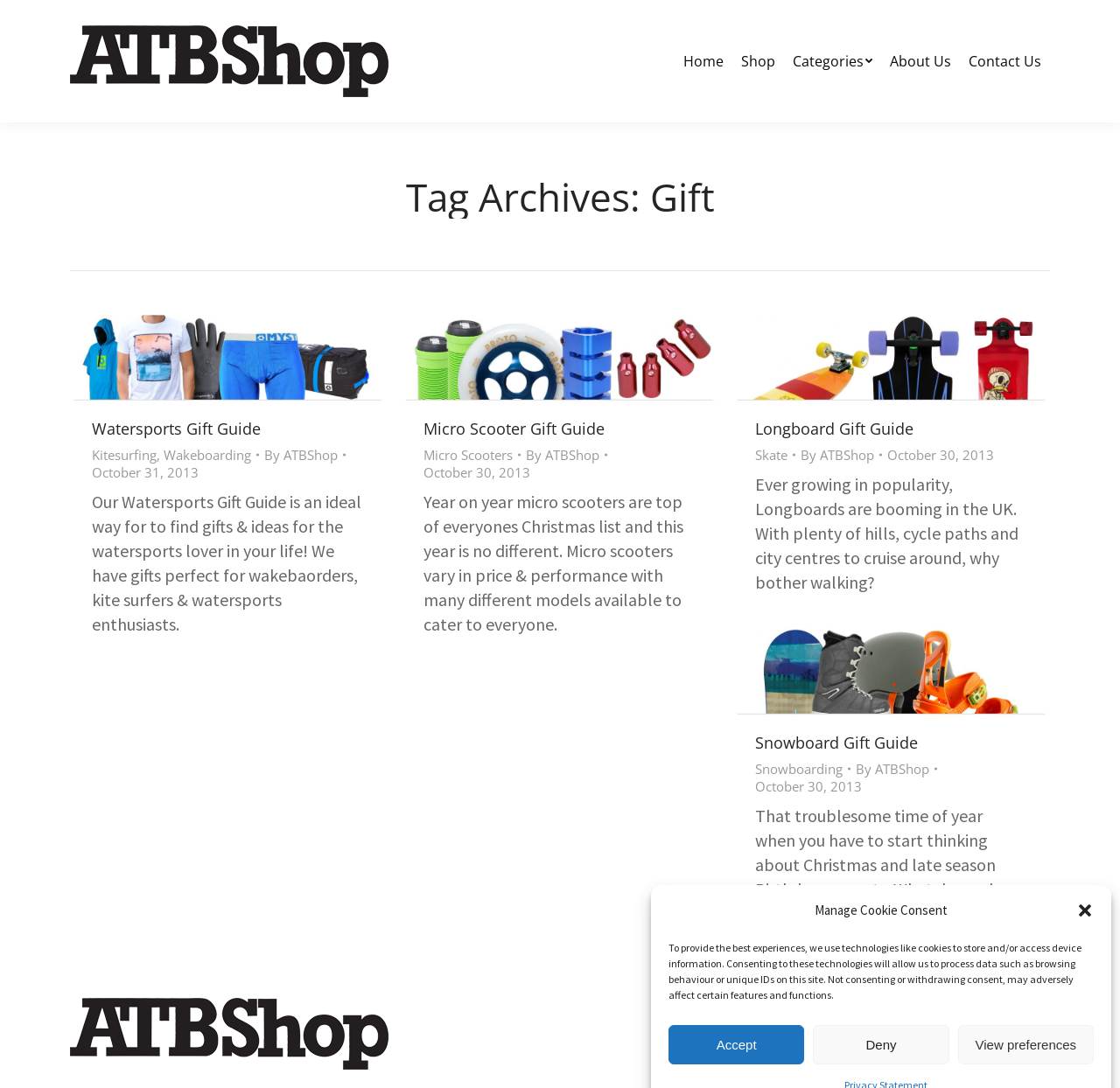Refer to the image and provide a thorough answer to this question:
What is the category of the third article?

The third article on the webpage has a heading that says 'Longboard Gift Guide', which indicates that the category of the article is about longboards.